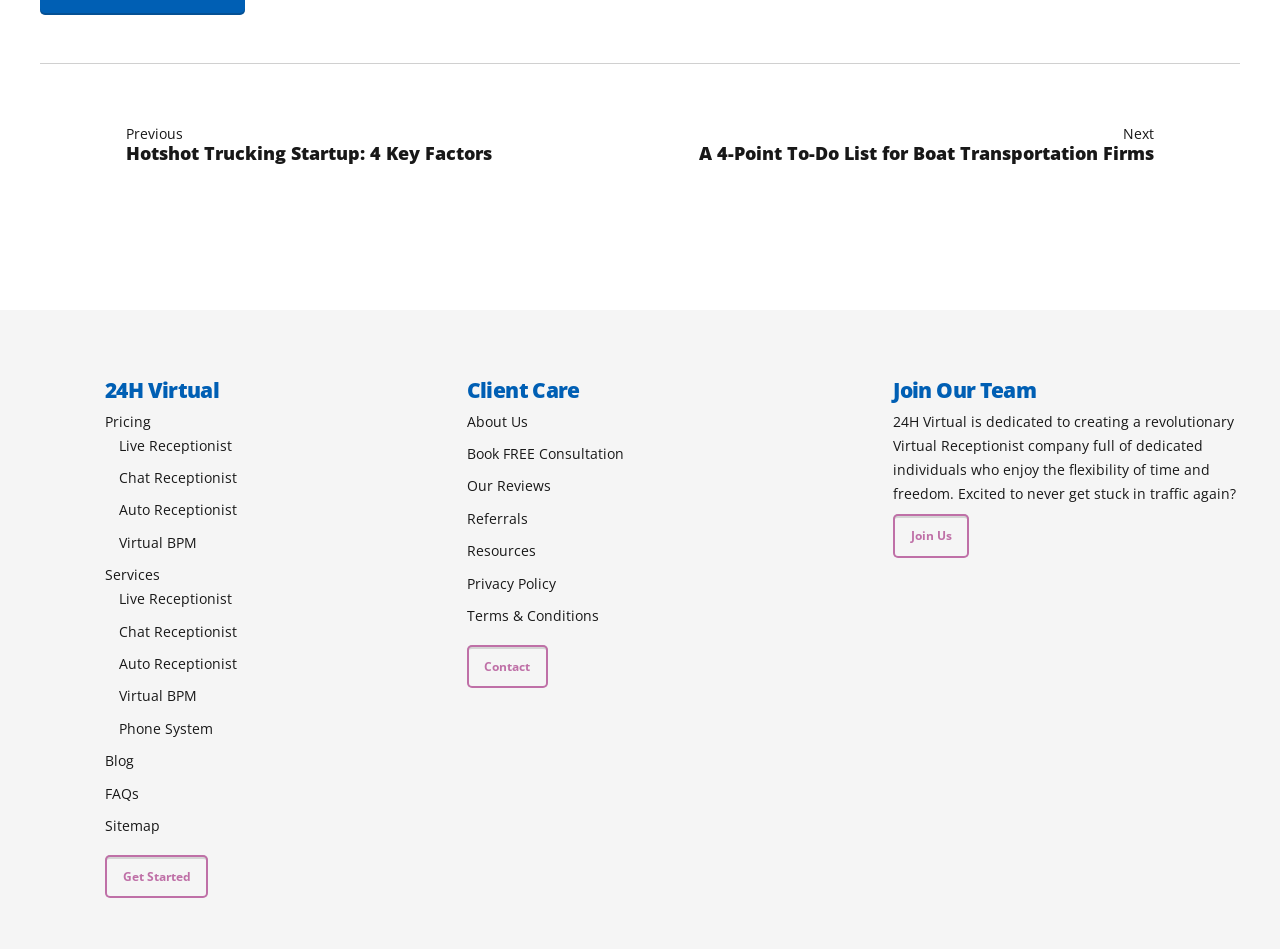Please specify the bounding box coordinates in the format (top-left x, top-left y, bottom-right x, bottom-right y), with all values as floating point numbers between 0 and 1. Identify the bounding box of the UI element described by: about

None